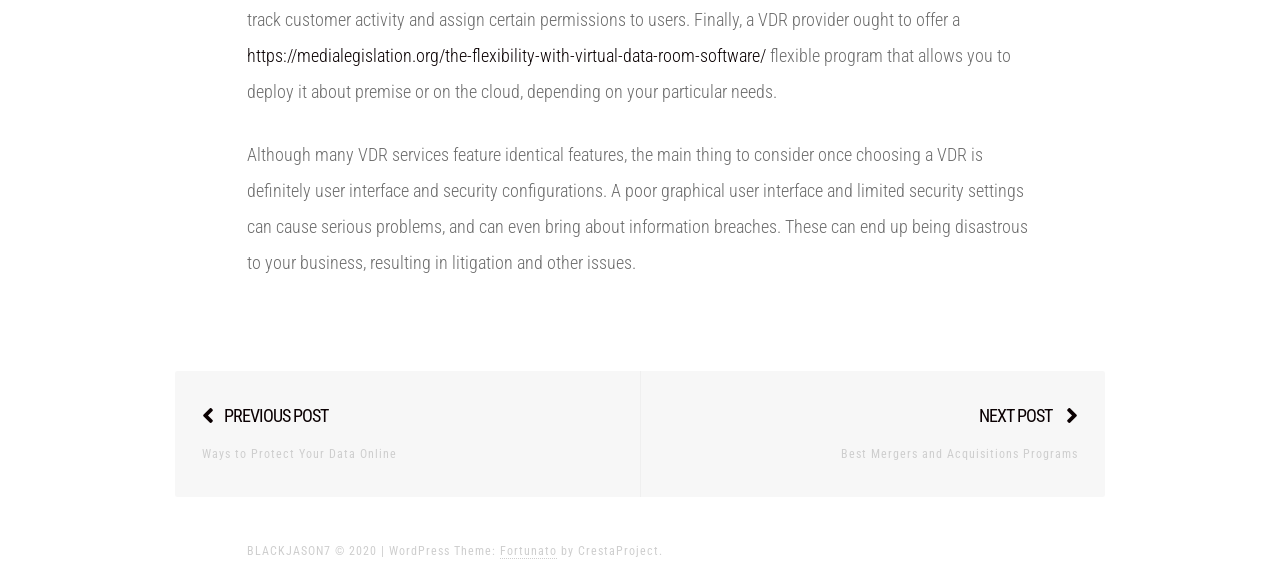What is the name of the WordPress theme used? Observe the screenshot and provide a one-word or short phrase answer.

Fortunato